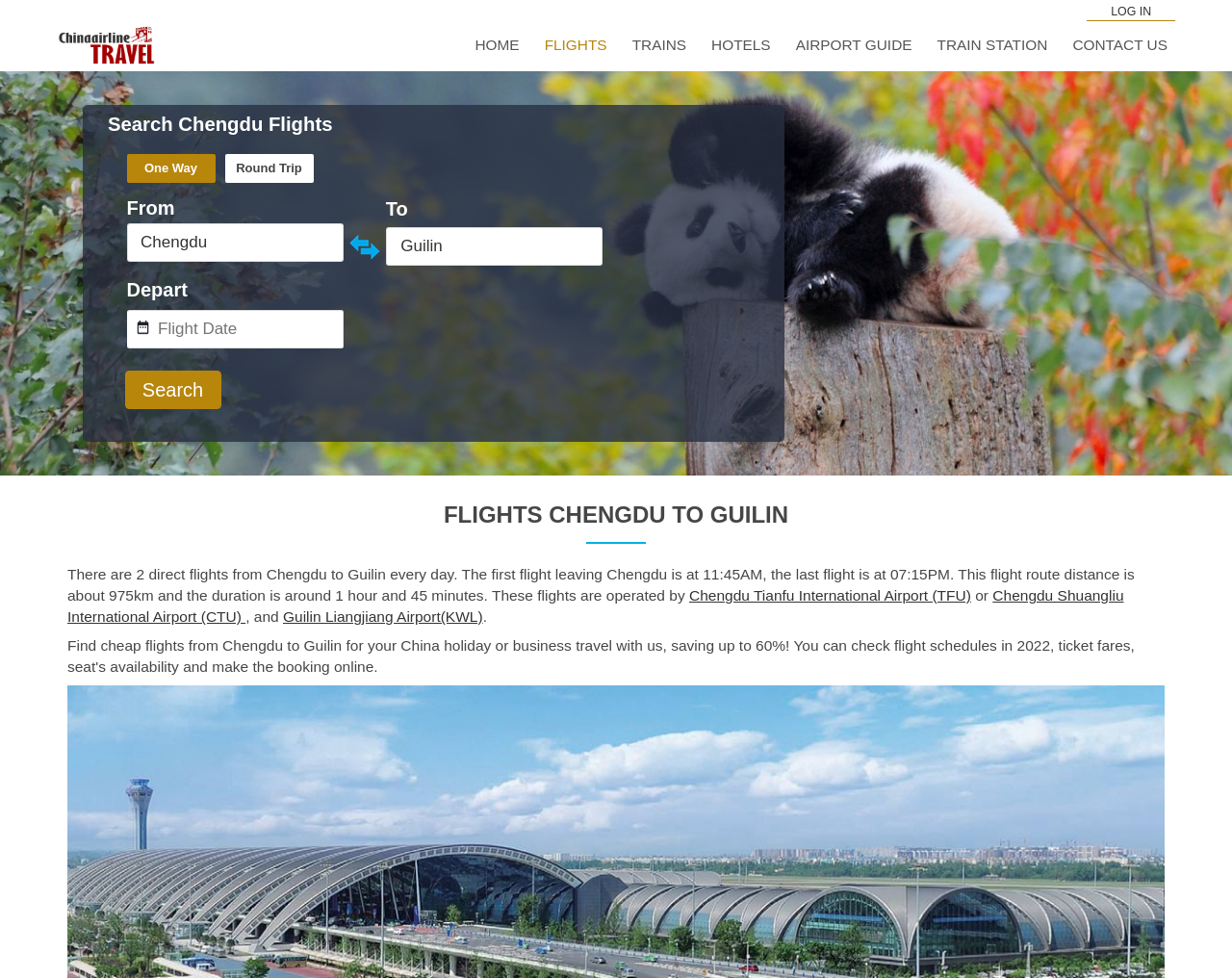Determine which piece of text is the heading of the webpage and provide it.

FLIGHTS CHENGDU TO GUILIN